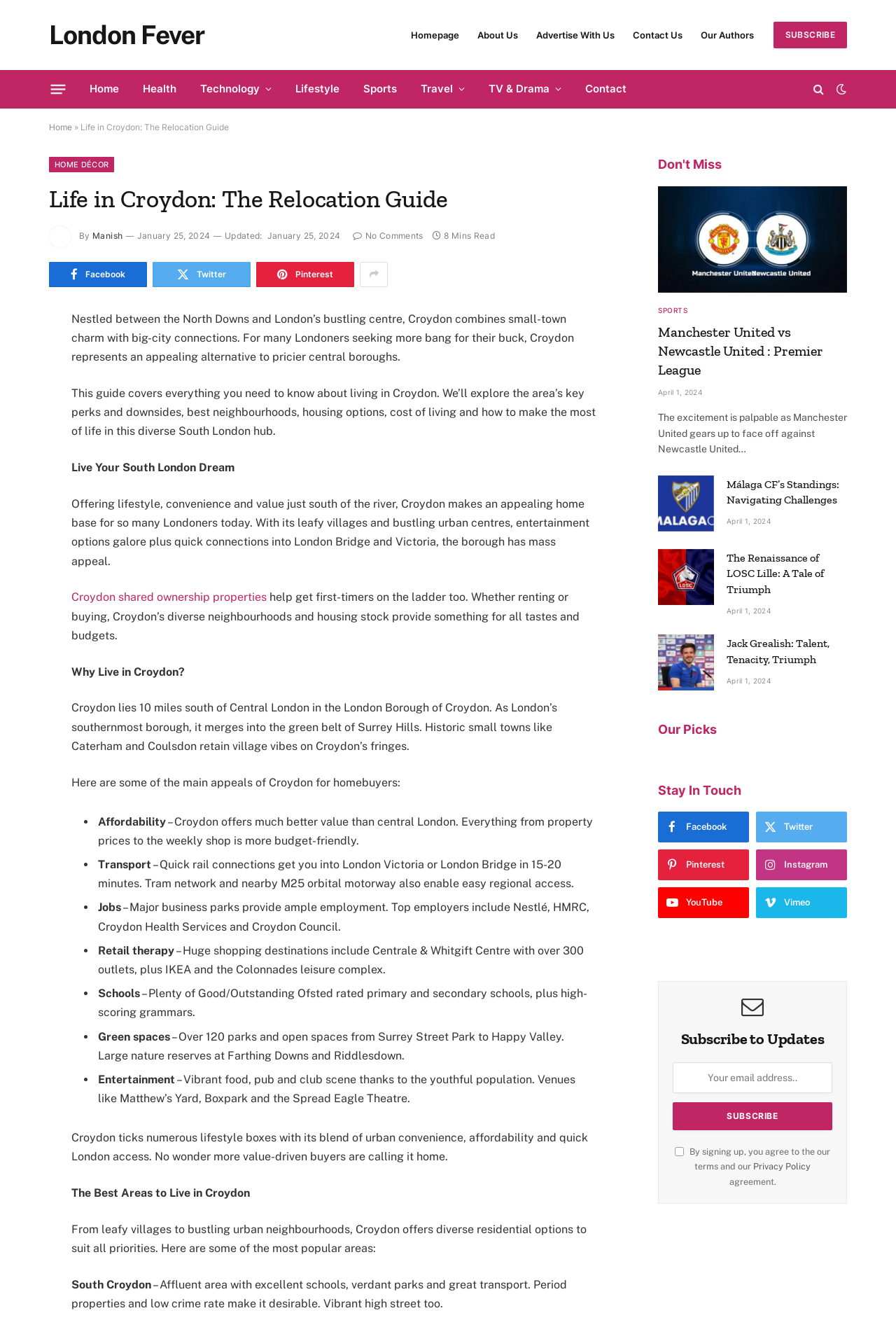Refer to the image and provide an in-depth answer to the question:
What is the name of the shopping destination mentioned in the article?

I determined the answer by reading the section about 'Retail therapy' in the article, which mentions 'Centrale & Whitgift Centre' as one of the huge shopping destinations in Croydon.